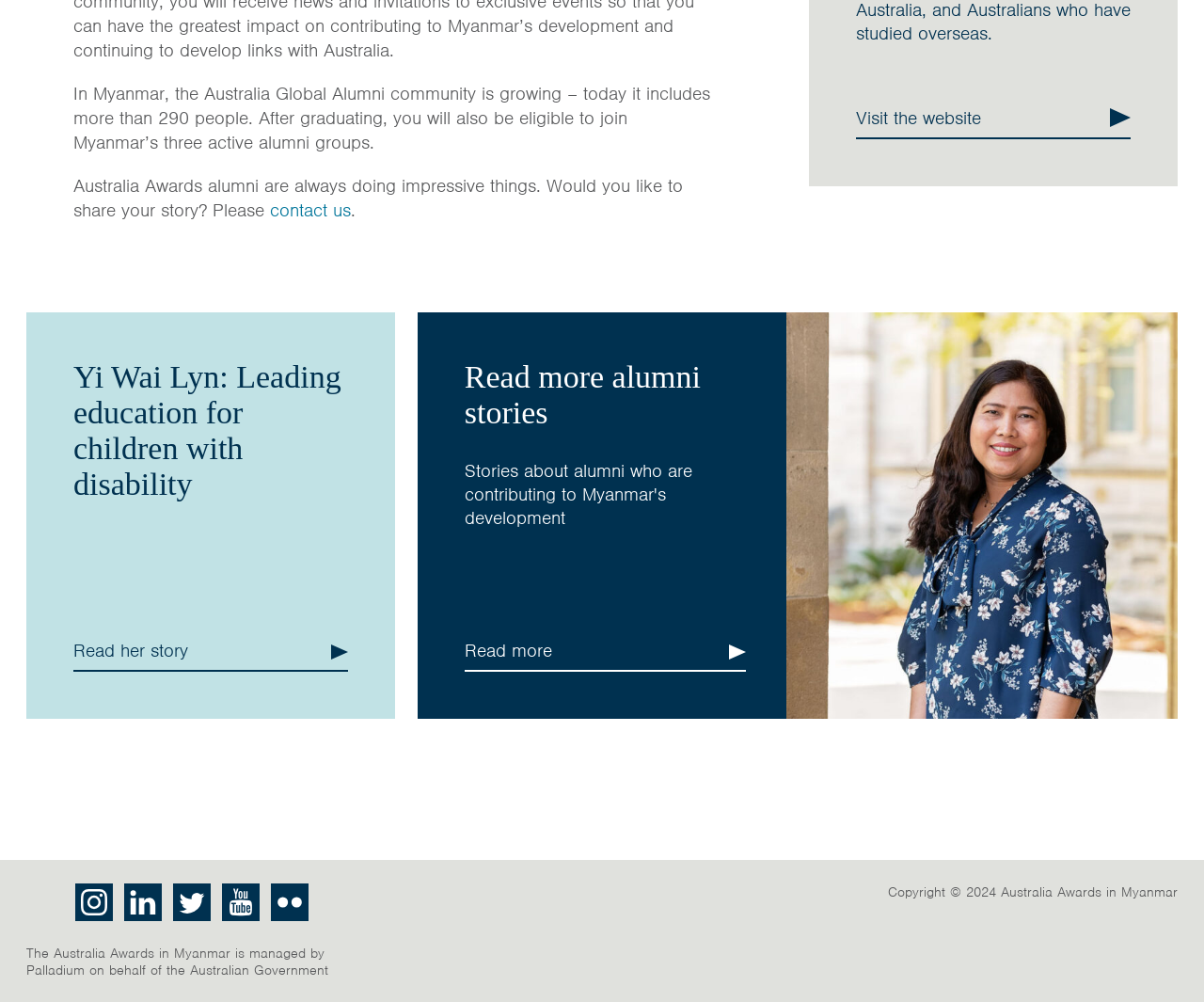Provide the bounding box coordinates of the HTML element this sentence describes: "LinkedIn". The bounding box coordinates consist of four float numbers between 0 and 1, i.e., [left, top, right, bottom].

[0.103, 0.881, 0.134, 0.919]